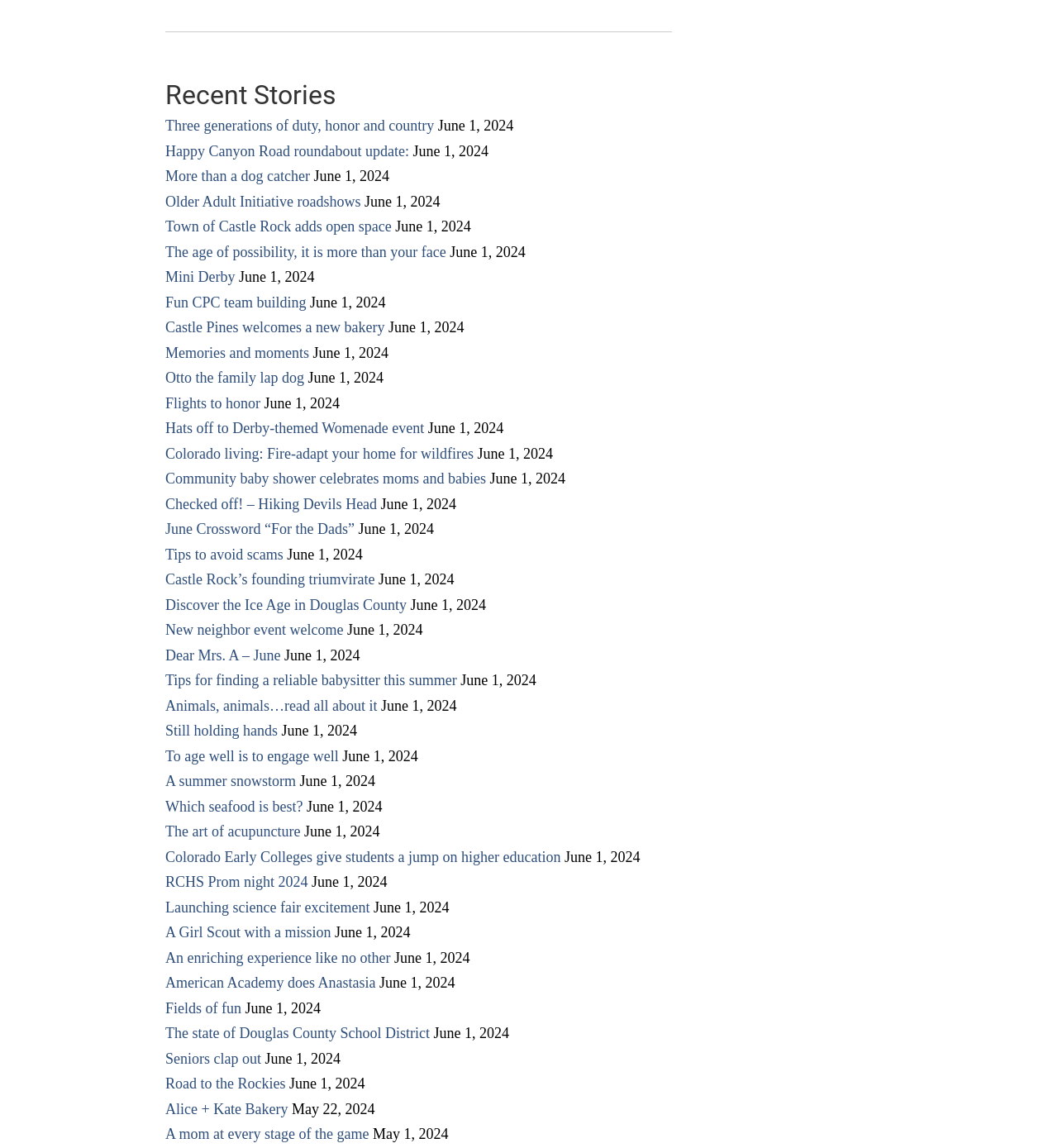Respond to the question with just a single word or phrase: 
Is there a news article about a school event?

Yes